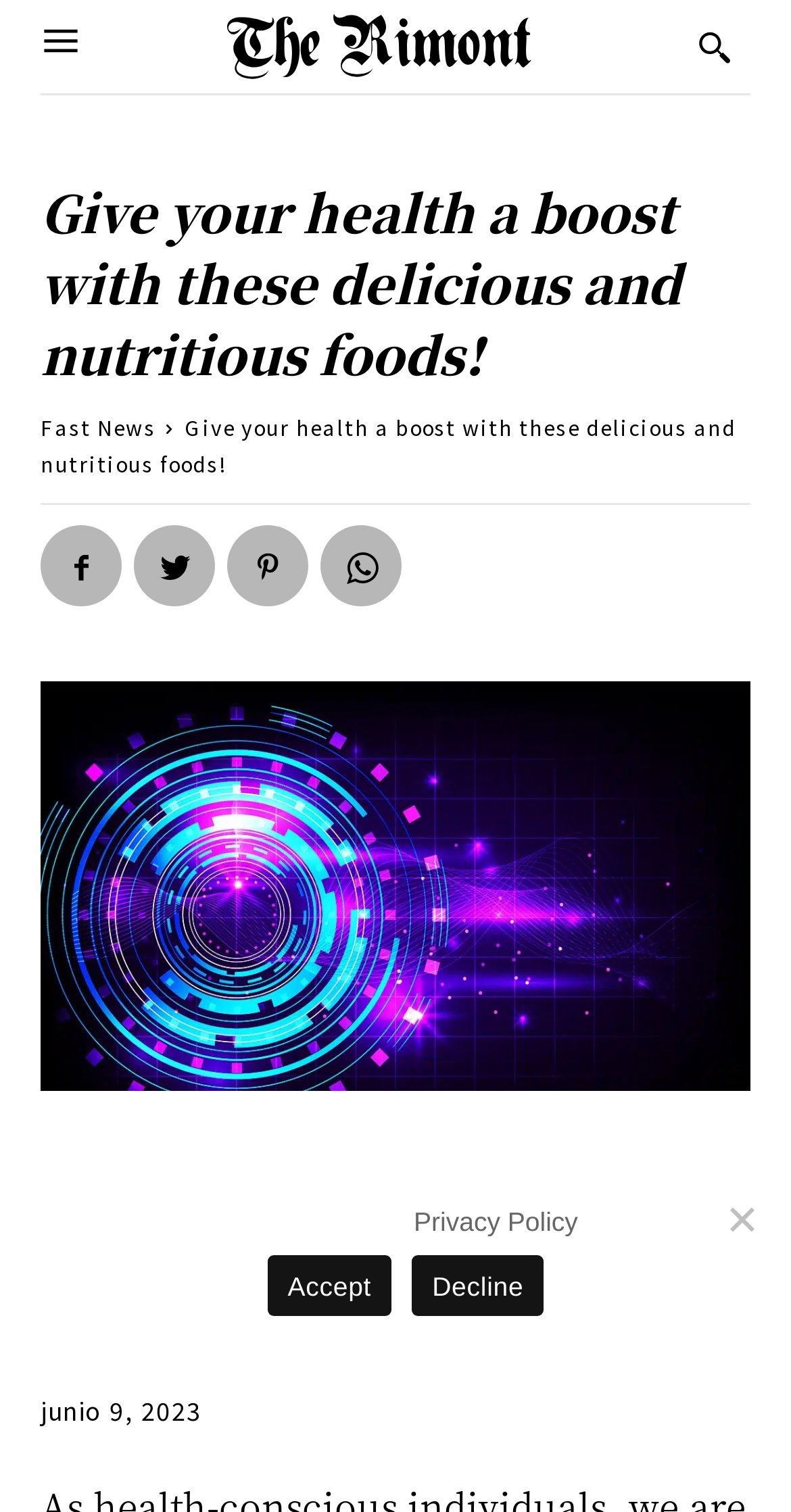Use the information in the screenshot to answer the question comprehensively: What is the date of the article?

I found the date of the article by looking at the time element which is located at the bottom of the page. It displays the date 'junio 9, 2023'.